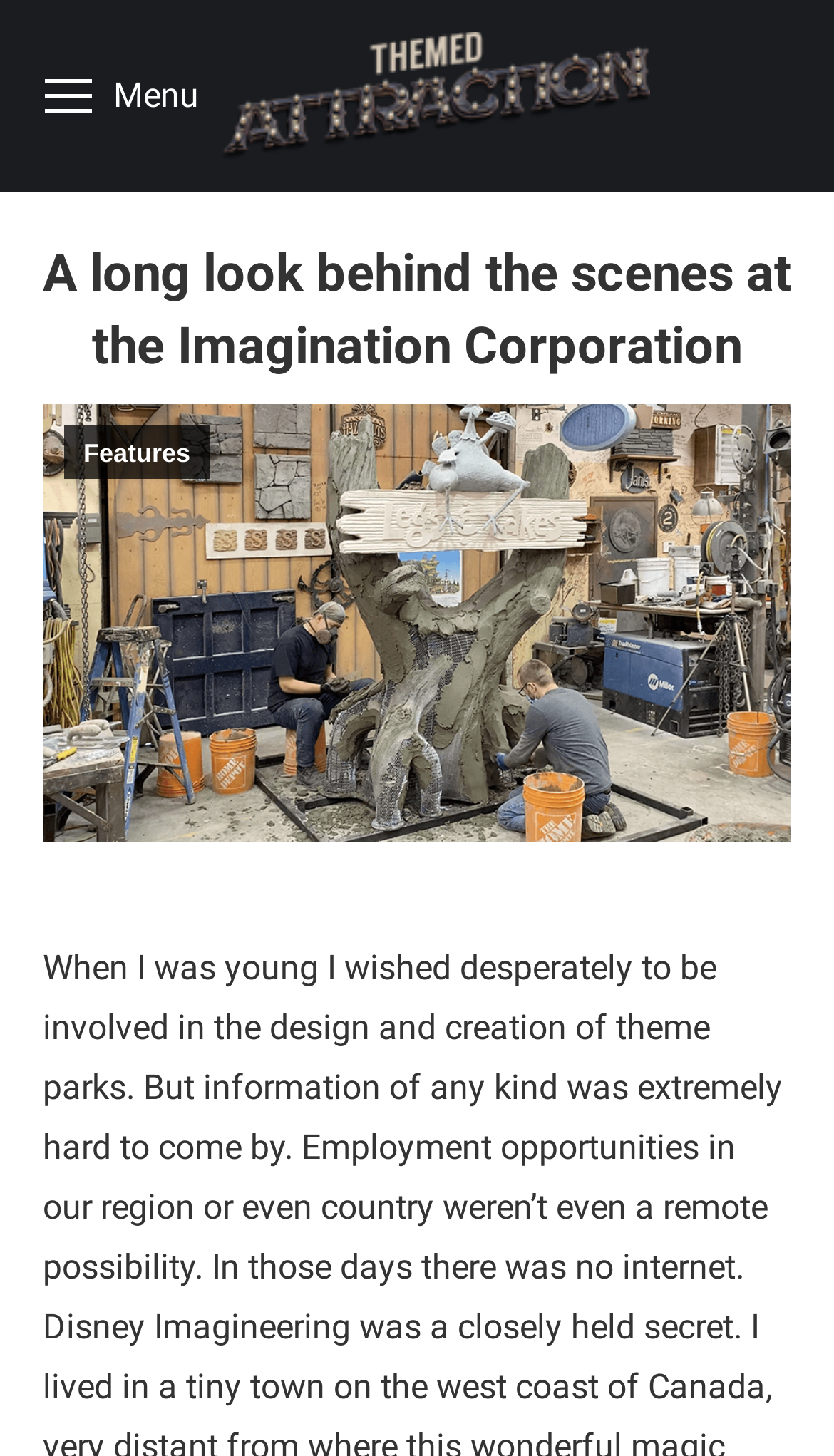What type of image is below the heading?
Give a one-word or short phrase answer based on the image.

Themed Attraction